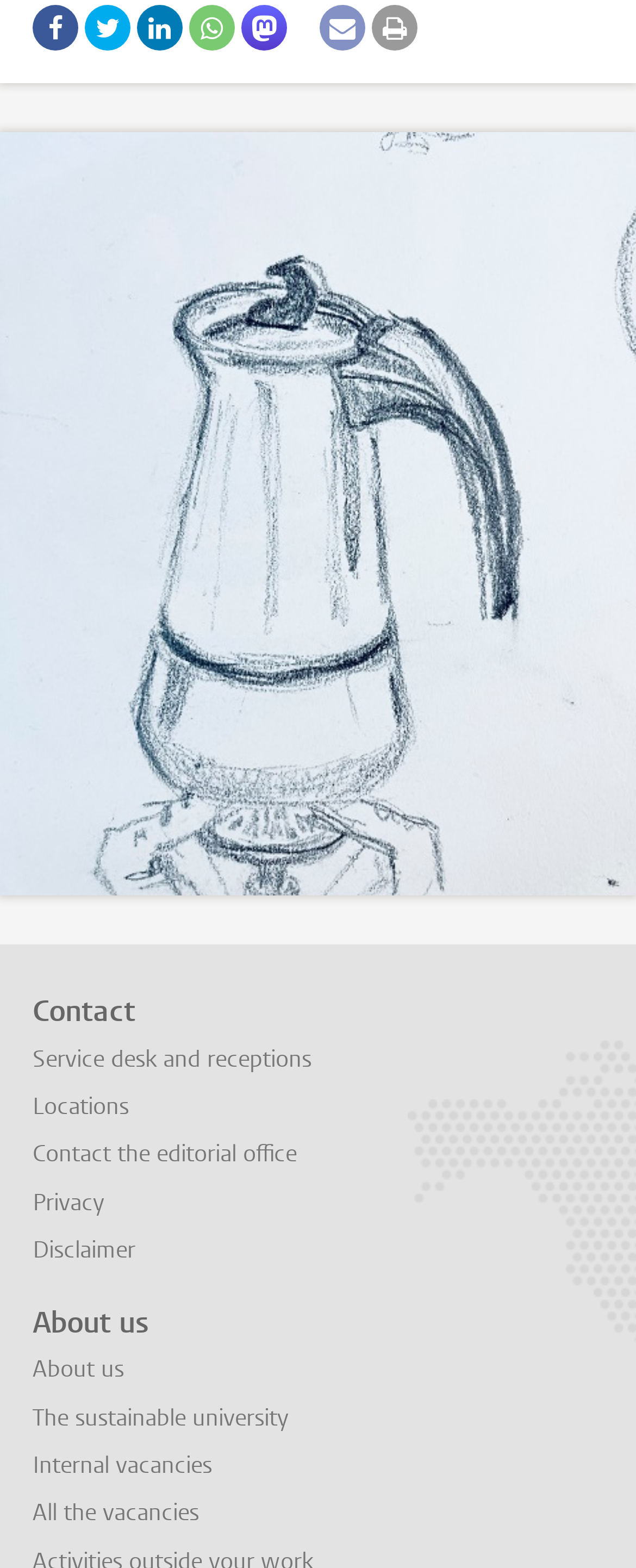Please find the bounding box coordinates of the section that needs to be clicked to achieve this instruction: "Check Key Takeaways".

None